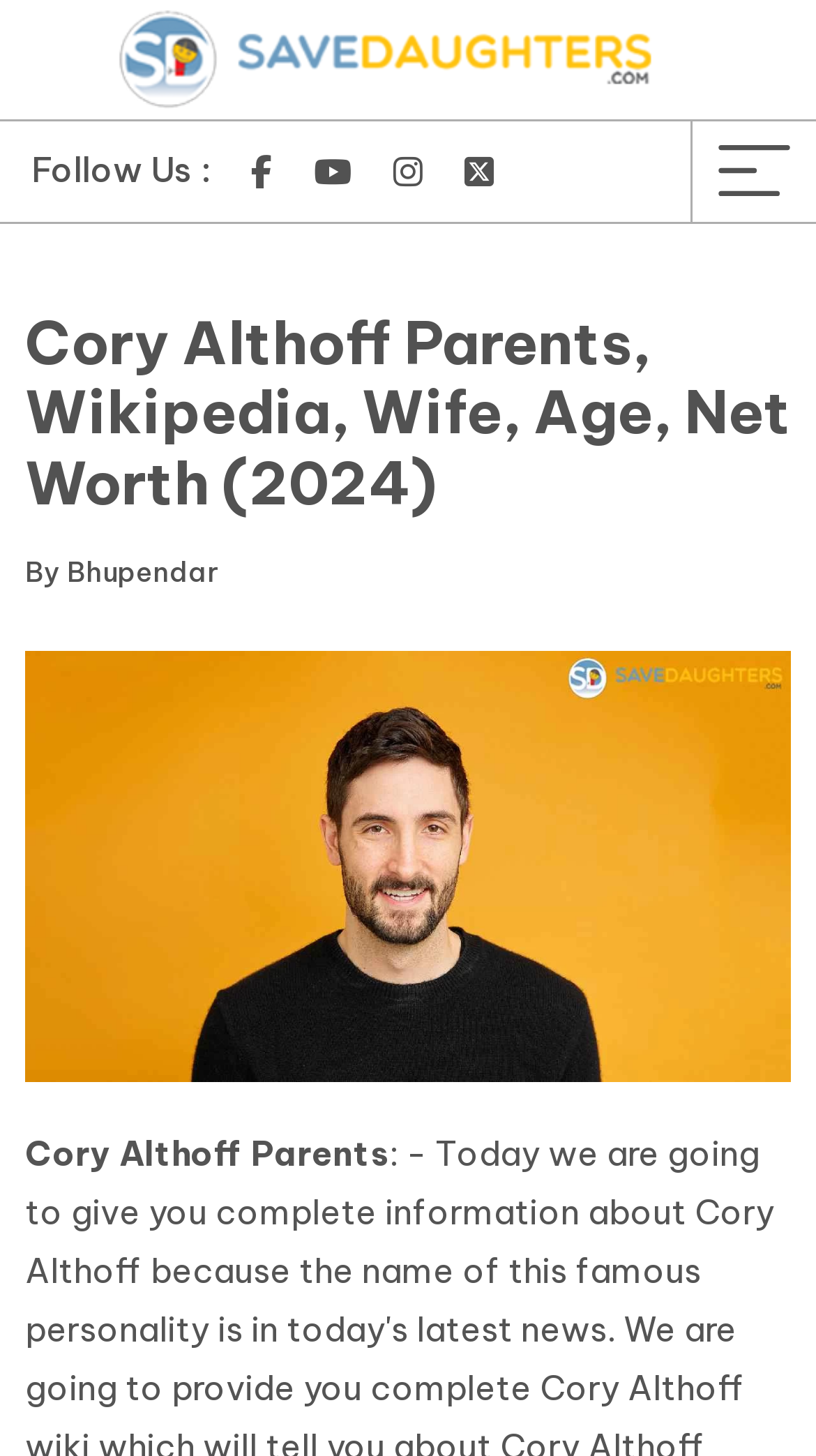What is the category of the webpage based on the links present?
Look at the image and respond to the question as thoroughly as possible.

I looked at the links present on the webpage, such as 'News', 'Yojana', 'Education and Learning', and 'Forms'. These links suggest that the webpage is related to news and education, possibly a blog or an informational website.